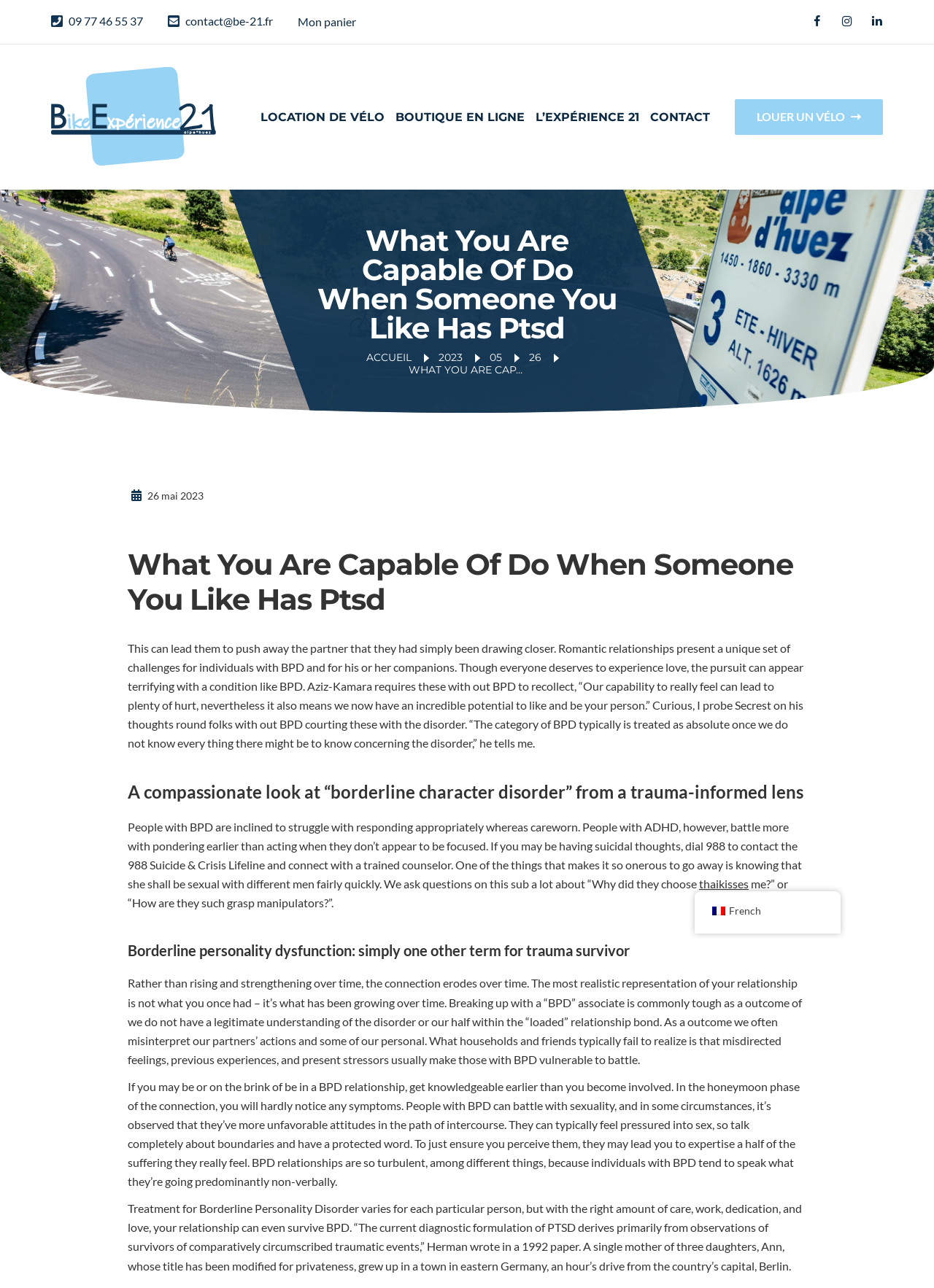Extract the bounding box for the UI element that matches this description: "Accueil".

[0.392, 0.272, 0.44, 0.283]